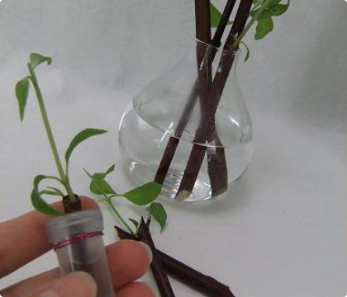Explain in detail what you see in the image.

The image depicts a hand holding a small clear container, presumably a drinking straw, with a green sprout emerging from it. Nearby, a glass vase containing several brown twig-like stems stands filled with water, showcasing an effective way to hydrate cuttings. This scene illustrates a practical method for conditioning new plant growth, highlighting the importance of supporting tender shoots that may struggle to survive after being cut. The setting conveys a nurturing and creative approach to gardening, emphasizing both the beauty and challenges of propagating new plants.